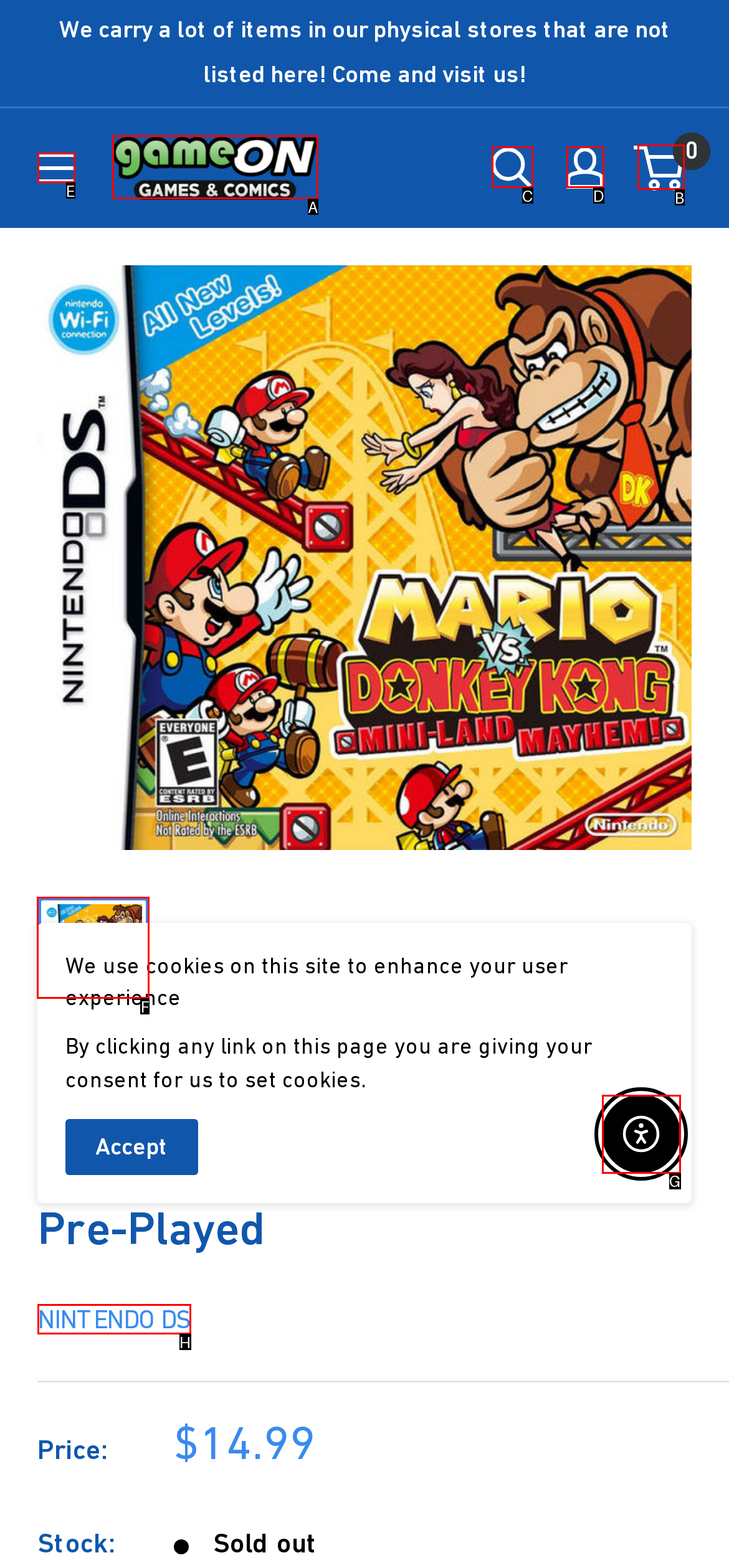Pick the option that should be clicked to perform the following task: View game details
Answer with the letter of the selected option from the available choices.

F